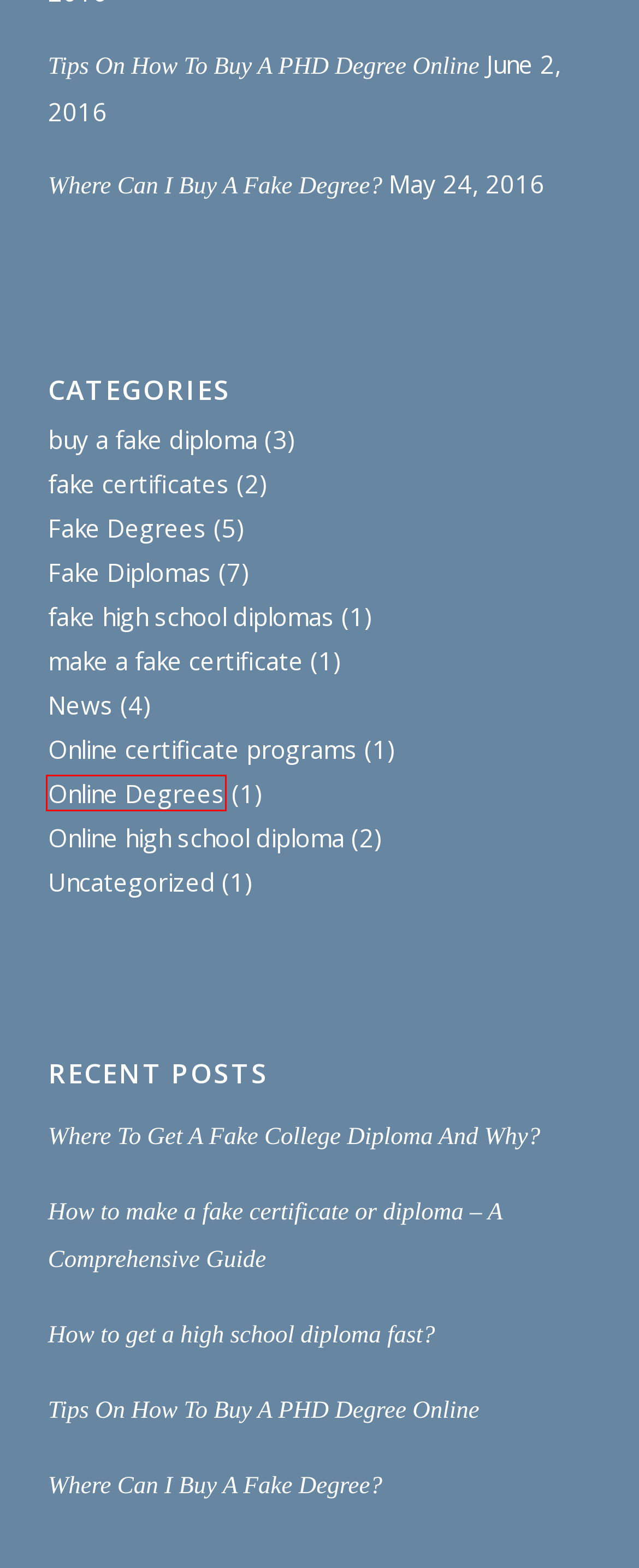You have a screenshot showing a webpage with a red bounding box around a UI element. Choose the webpage description that best matches the new page after clicking the highlighted element. Here are the options:
A. make a fake certificate -
B. fake certificates -
C. fake high school diplomas -
D. Online Degrees -
E. Online certificate programs -
F. News -
G. Fake Diplomas -
H. Fake Degrees -

D